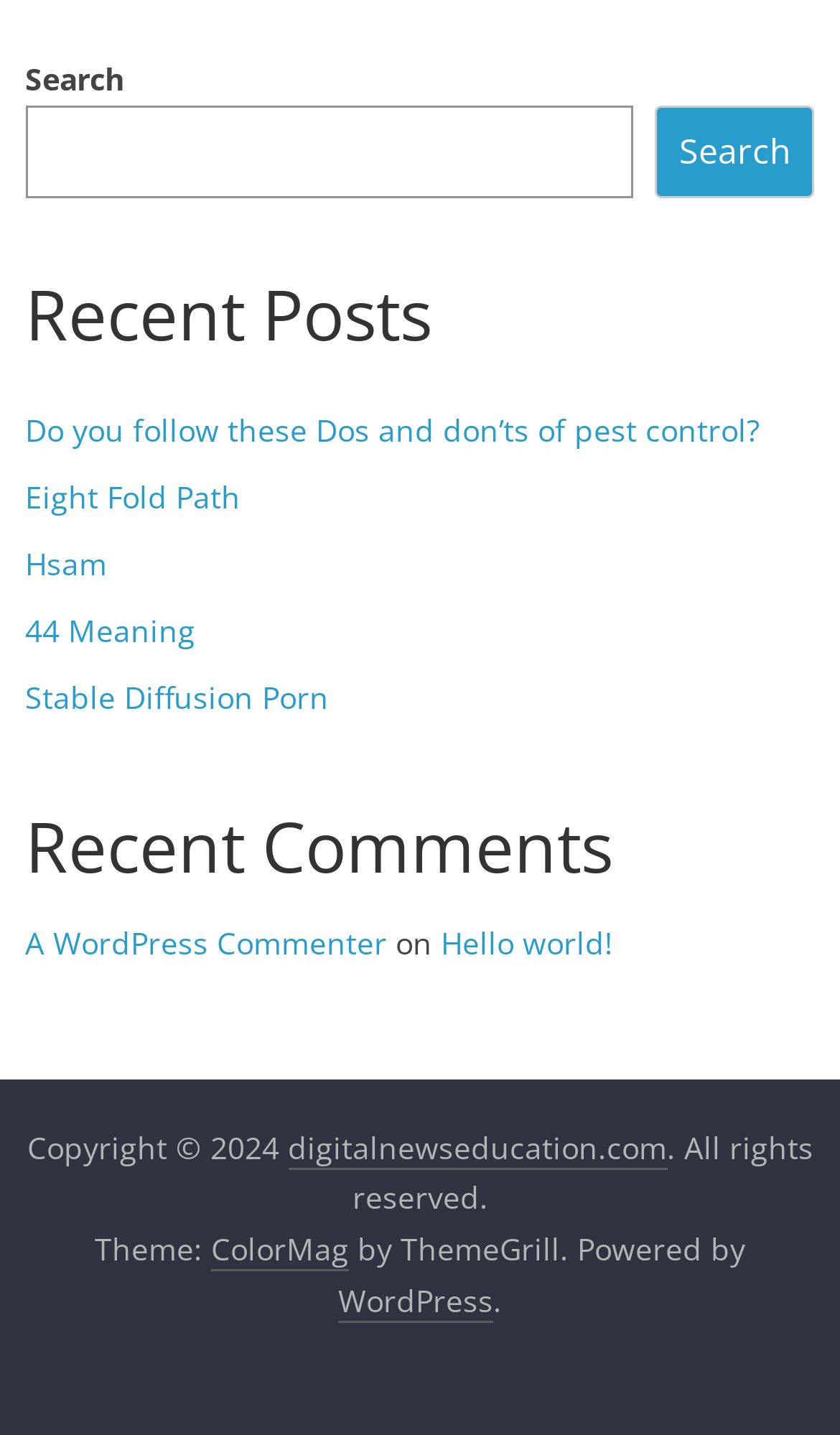Identify the bounding box coordinates of the clickable region necessary to fulfill the following instruction: "Visit digitalnewseducation.com". The bounding box coordinates should be four float numbers between 0 and 1, i.e., [left, top, right, bottom].

[0.342, 0.785, 0.794, 0.815]